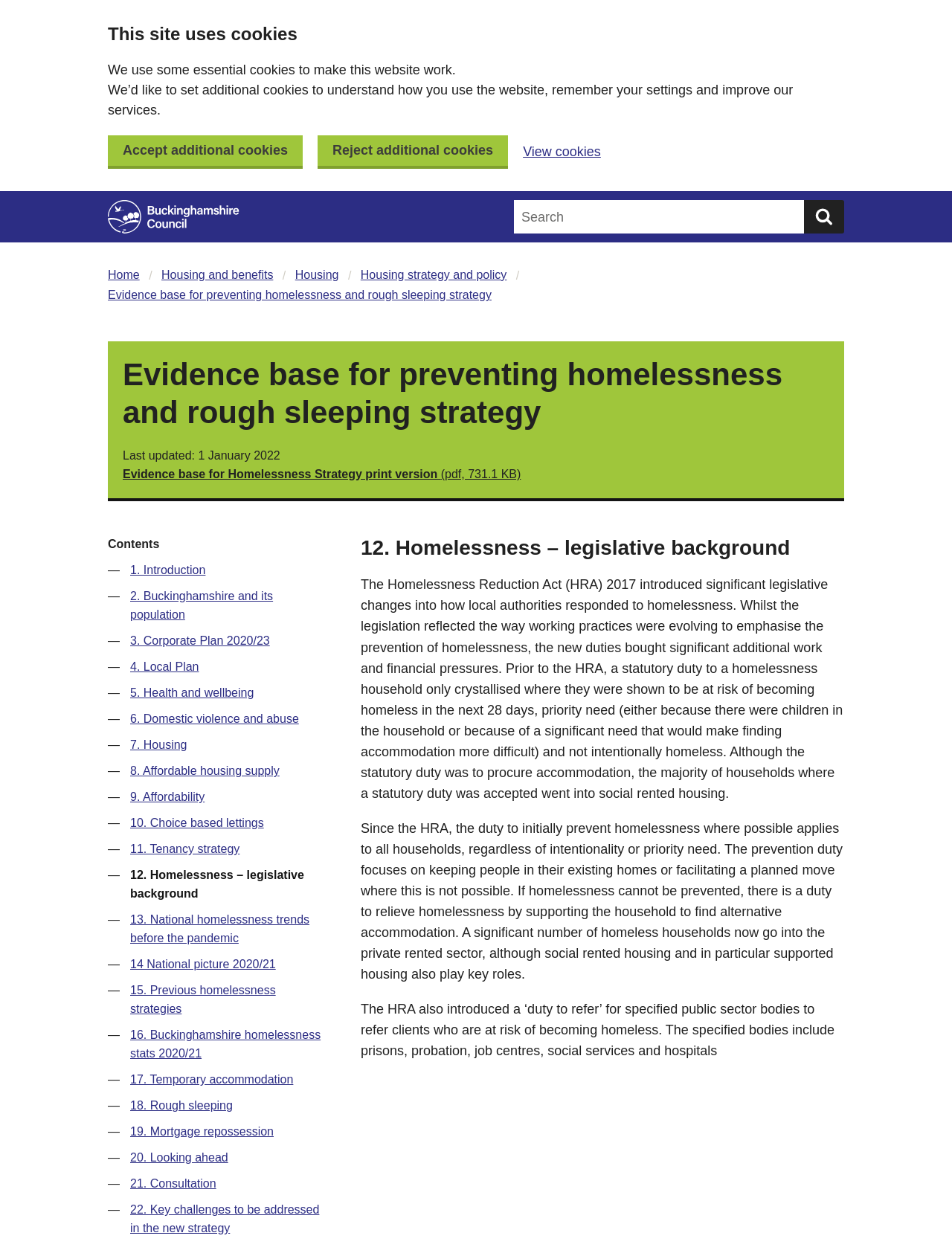Identify the bounding box coordinates of the section that should be clicked to achieve the task described: "Follow PoemHunter on Facebook".

None